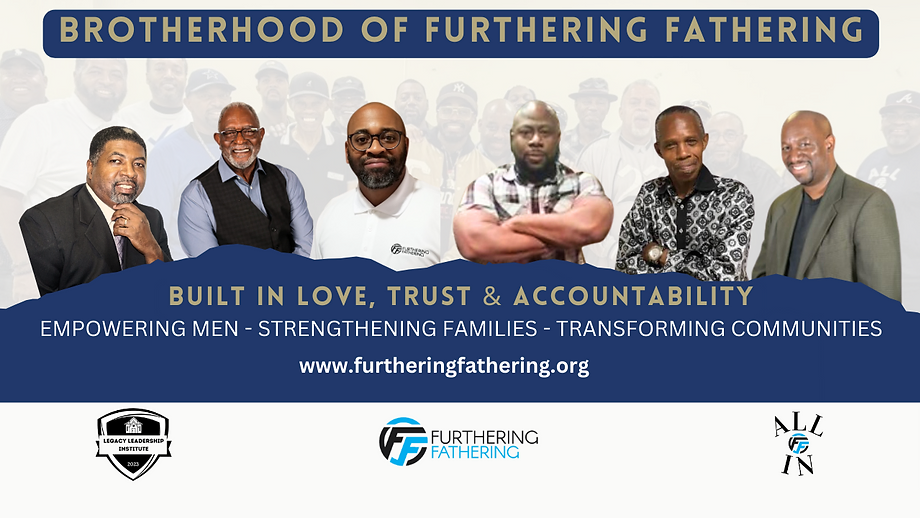What is the core value of the organization?
Answer the question in as much detail as possible.

The core values of the organization are boldly displayed below the title, highlighting the importance of love, trust, and accountability in empowering men and strengthening families.